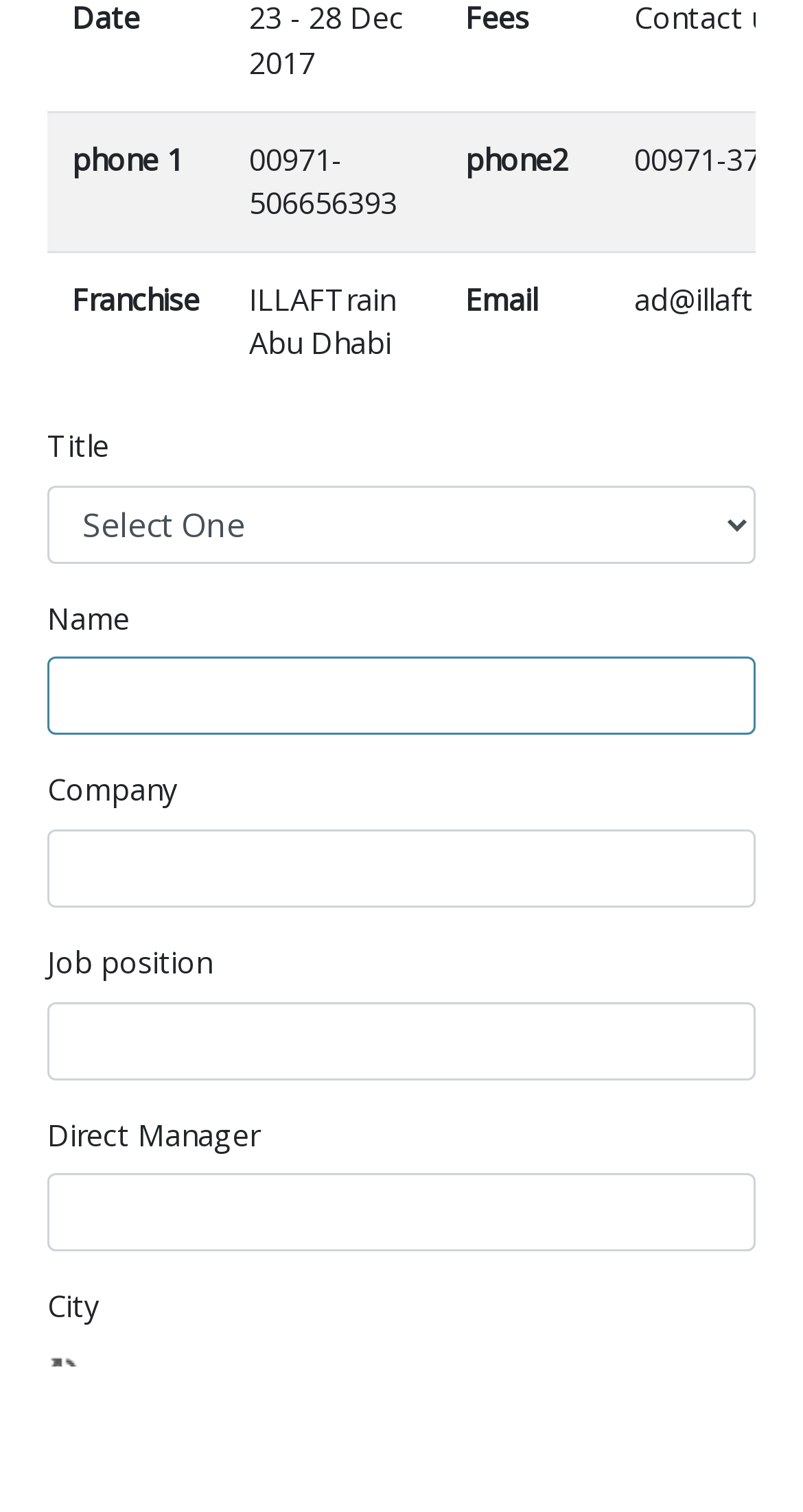What is the label below the 'Job position' textbox?
Look at the webpage screenshot and answer the question with a detailed explanation.

I looked at the StaticText element below the textbox with the ID 251, and its OCR text is 'Direct Manager', which is the label below the 'Job position' textbox.